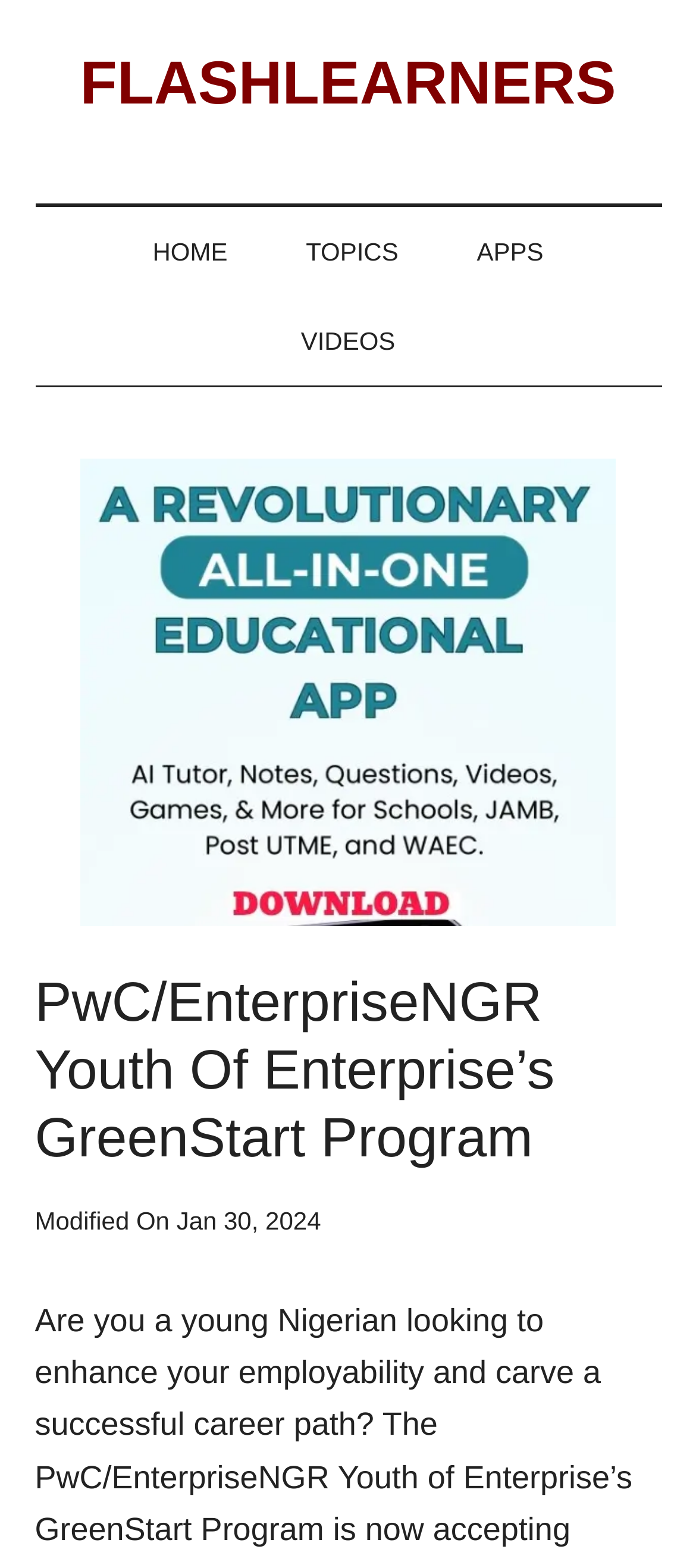How many navigation links are there?
Please look at the screenshot and answer in one word or a short phrase.

4